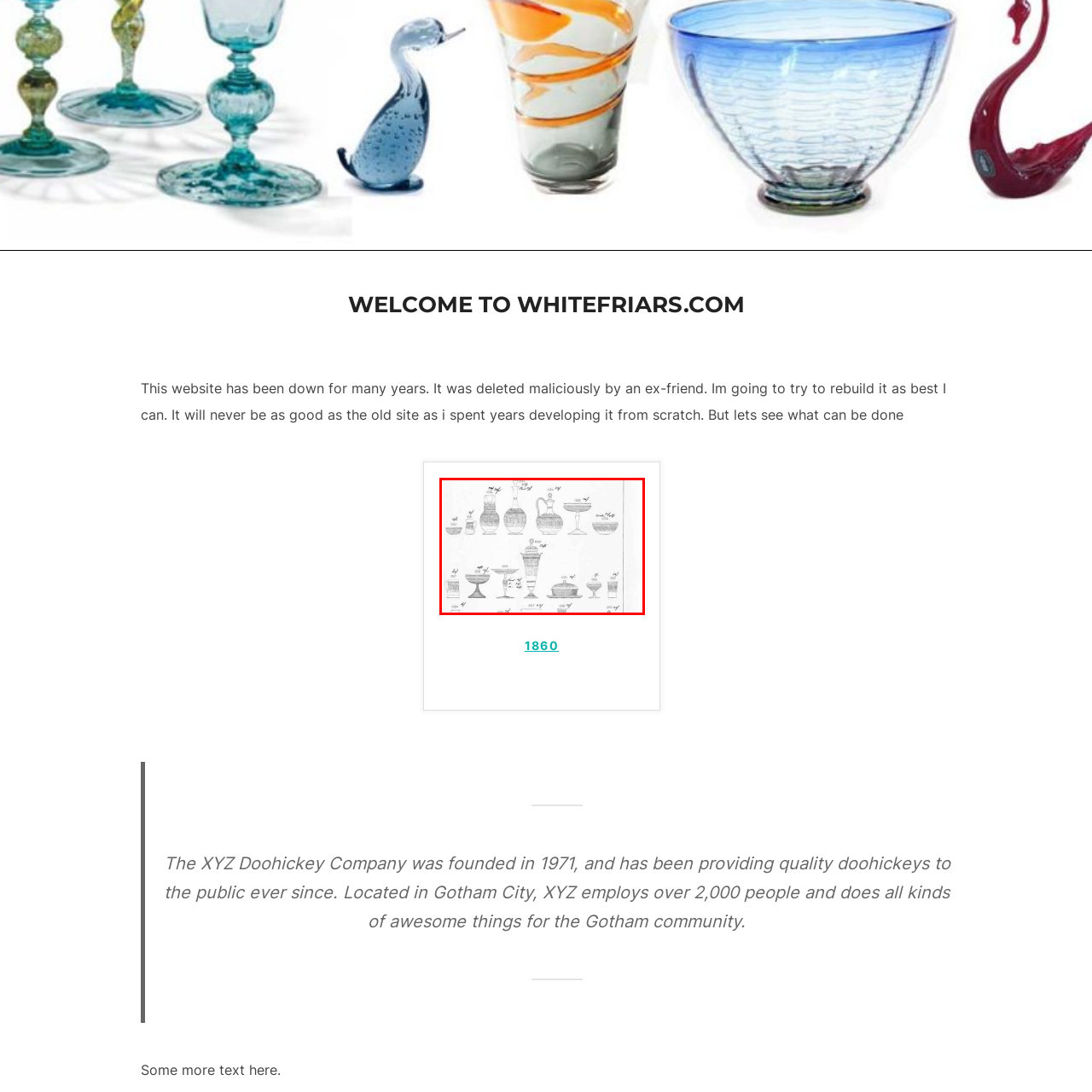Explain what is happening in the image inside the red outline in great detail.

The image features a collection of elegantly designed historical artifacts, specifically pottery and glassware, laid out artistically. Each piece showcases intricate patterns and shapes, highlighting the craftsmanship of its time. Prominent in the arrangement are various vases, pitchers, bowls, and drinkware, including tall, slender forms and ornate chalices. The image is associated with the year 1860, suggesting these objects may have historical significance, potentially representative of styles popular during that period. Captions or designations near each item could indicate their numbers or references for further context, emphasizing their individual characteristics and historical relevance.